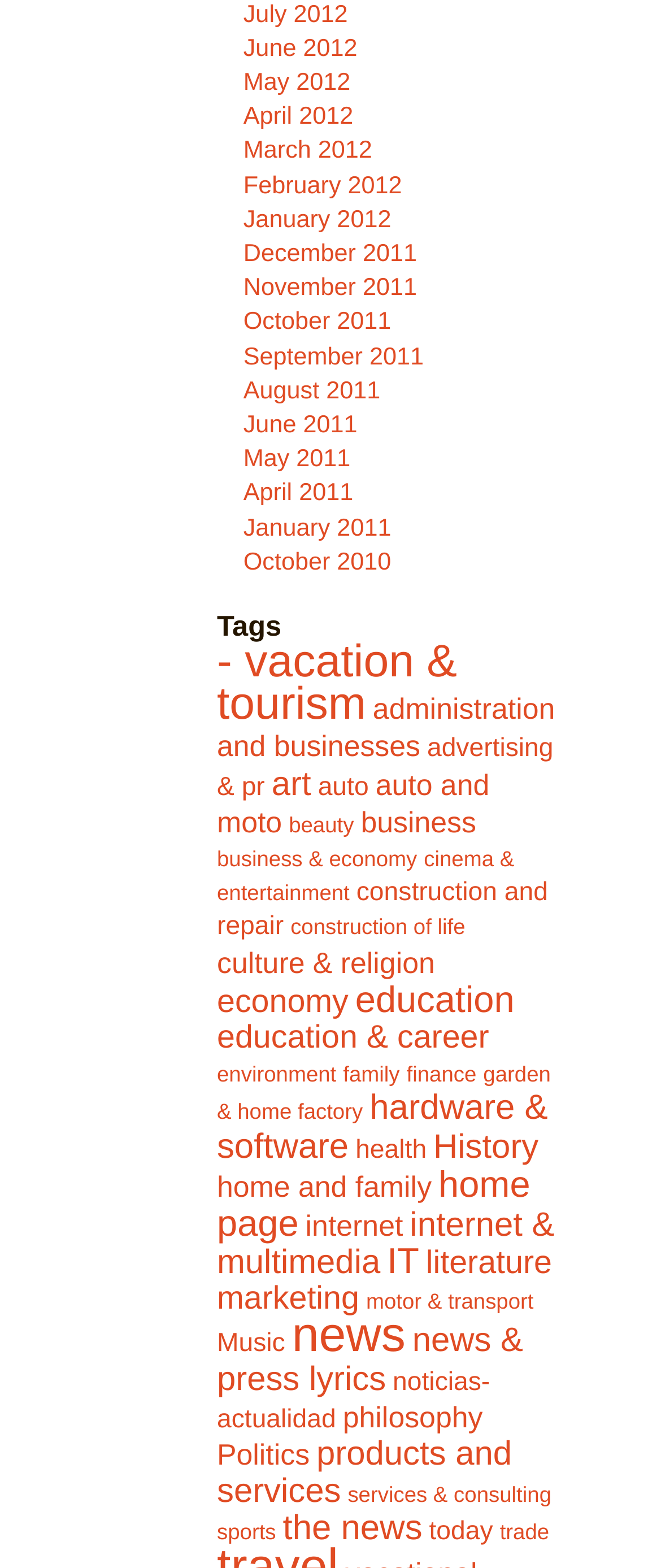Locate the bounding box coordinates of the element to click to perform the following action: 'Click the 'From data to evidence (d2e) conference' link'. The coordinates should be given as four float values between 0 and 1, in the form of [left, top, right, bottom].

None